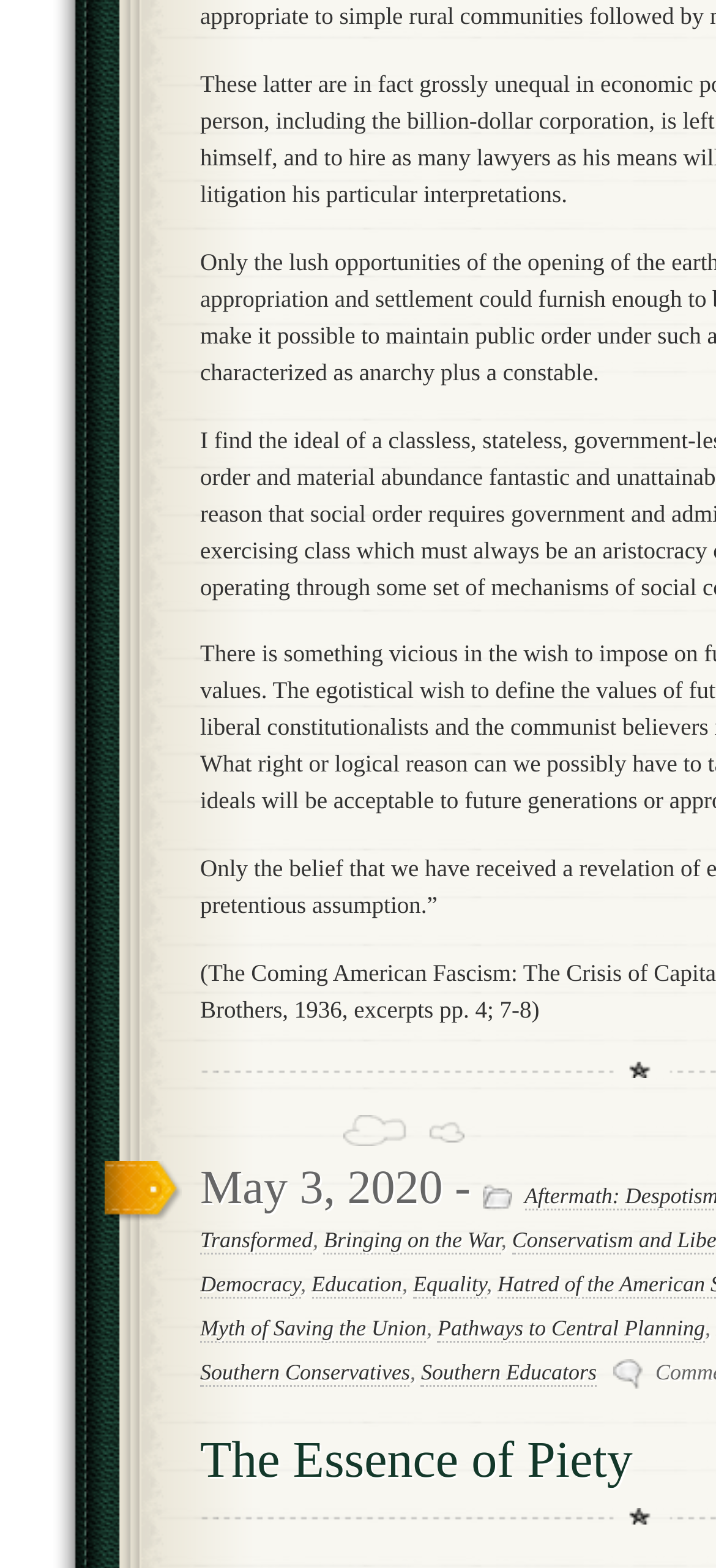Pinpoint the bounding box coordinates for the area that should be clicked to perform the following instruction: "Click on 'Bringing on the War'".

[0.452, 0.783, 0.7, 0.8]